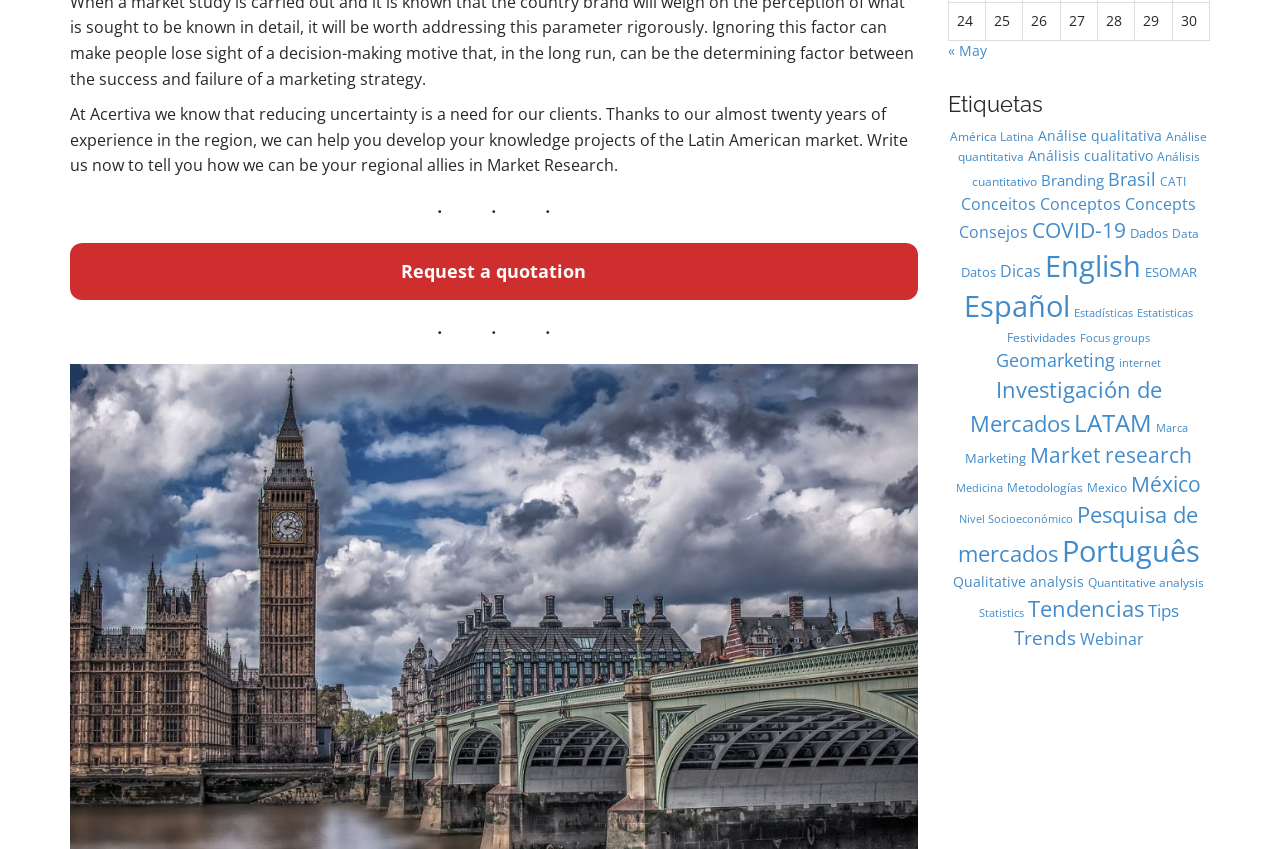Determine the bounding box for the HTML element described here: "Pesquisa de mercados". The coordinates should be given as [left, top, right, bottom] with each number being a float between 0 and 1.

[0.748, 0.588, 0.936, 0.668]